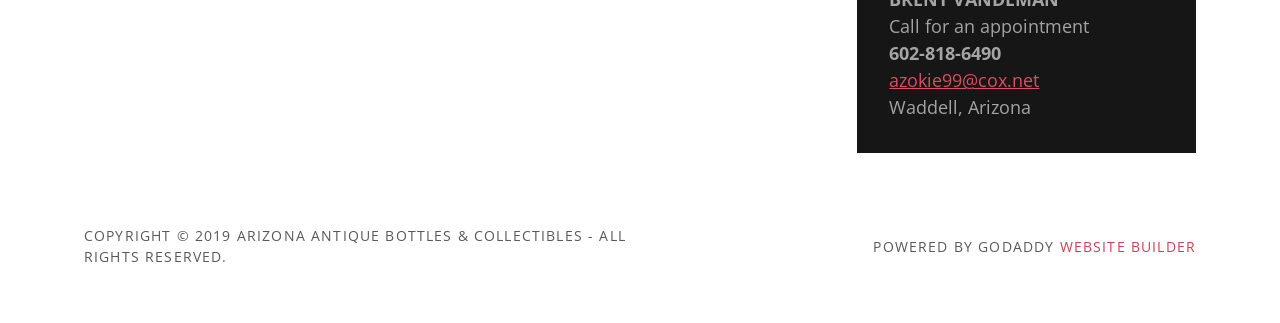Answer with a single word or phrase: 
Where is the business located?

Waddell, Arizona